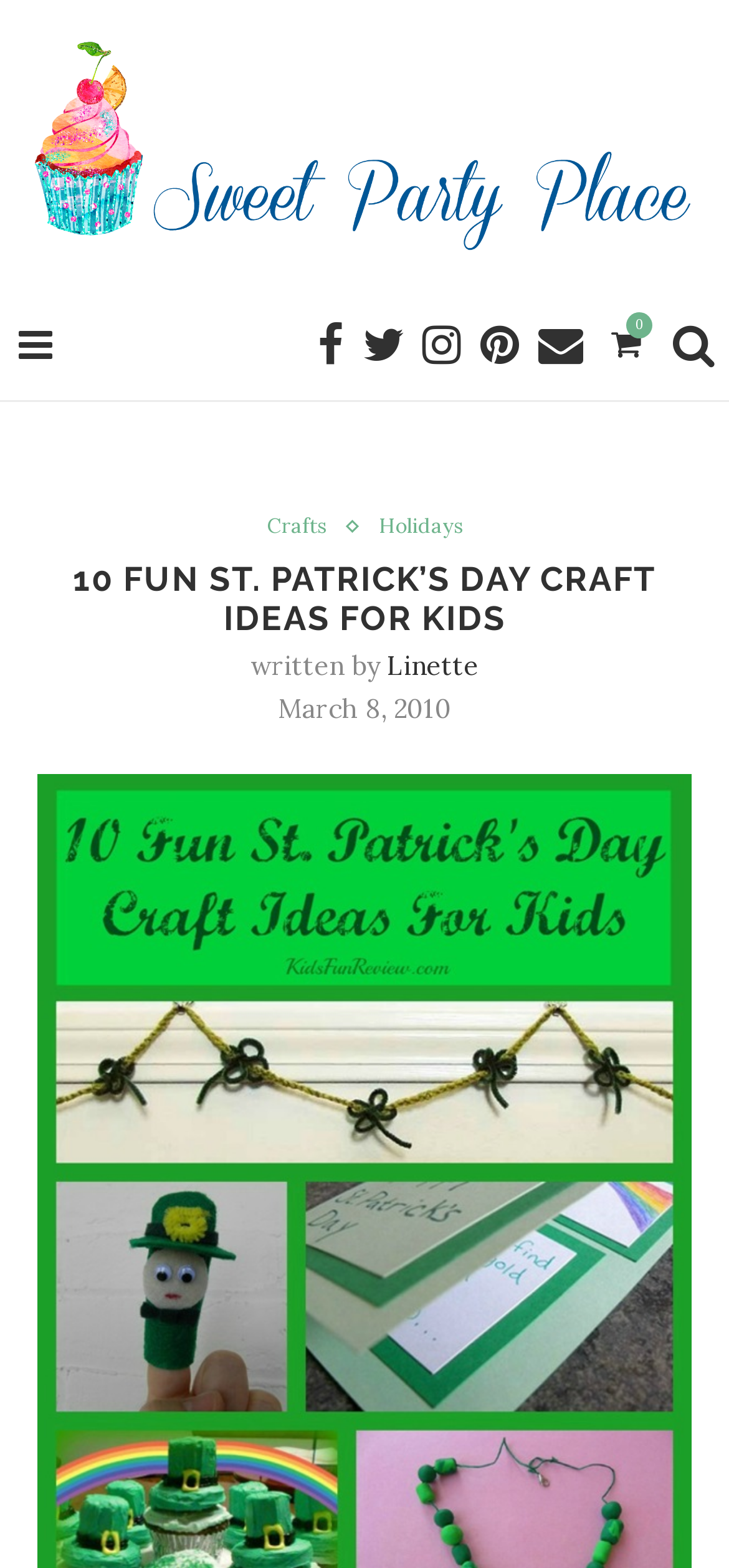Provide the bounding box coordinates of the HTML element this sentence describes: "Crafts".

[0.365, 0.328, 0.473, 0.344]